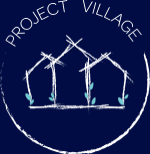What is the font color of the phrase 'PROJECT VILLAGE'?
Make sure to answer the question with a detailed and comprehensive explanation.

The caption describes the phrase 'PROJECT VILLAGE' as being written in a clean, white font, which conveys a sense of modernity and warmth, encircling the image.